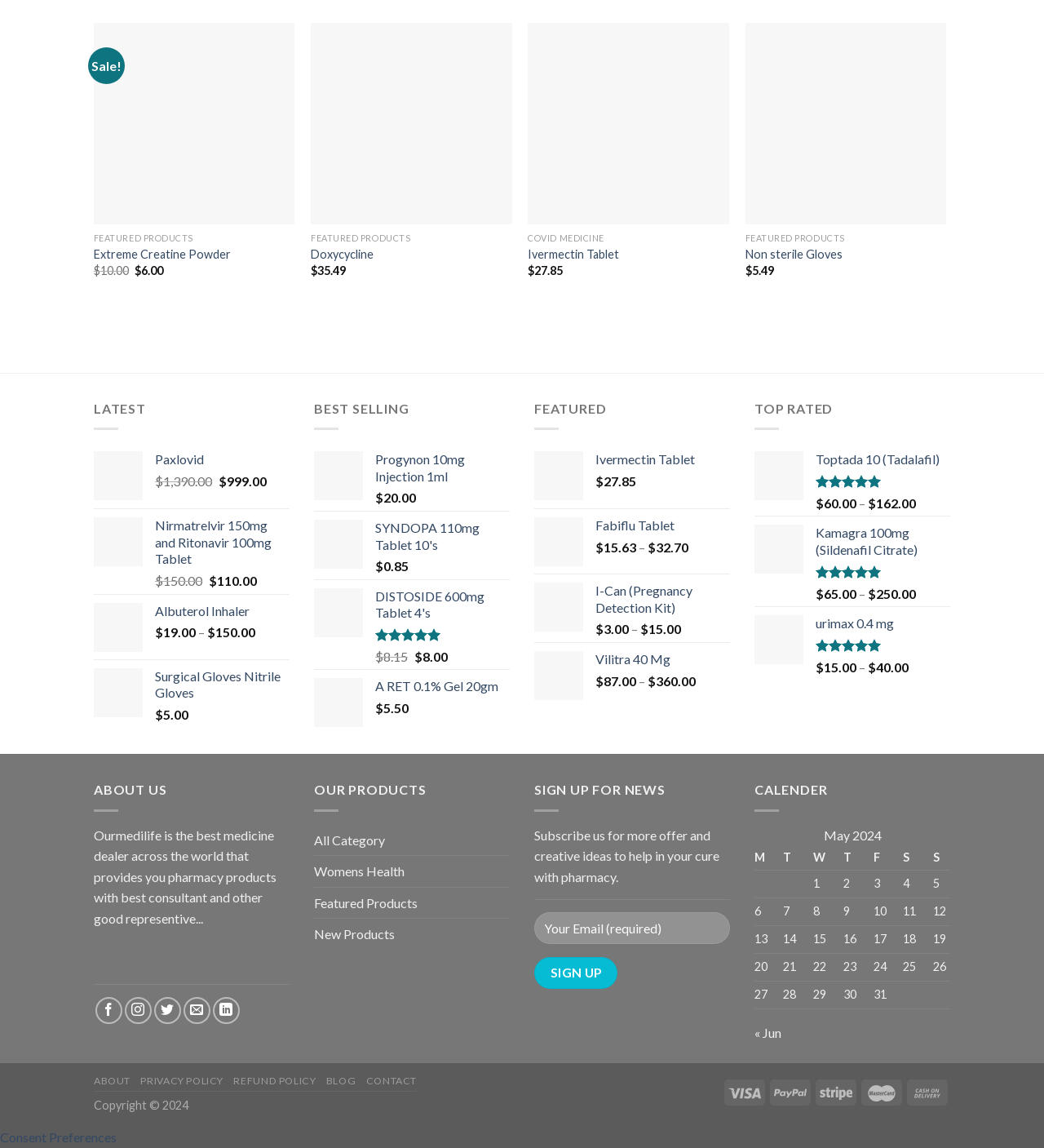Please specify the bounding box coordinates in the format (top-left x, top-left y, bottom-right x, bottom-right y), with all values as floating point numbers between 0 and 1. Identify the bounding box of the UI element described by: Featured Products

[0.301, 0.773, 0.4, 0.8]